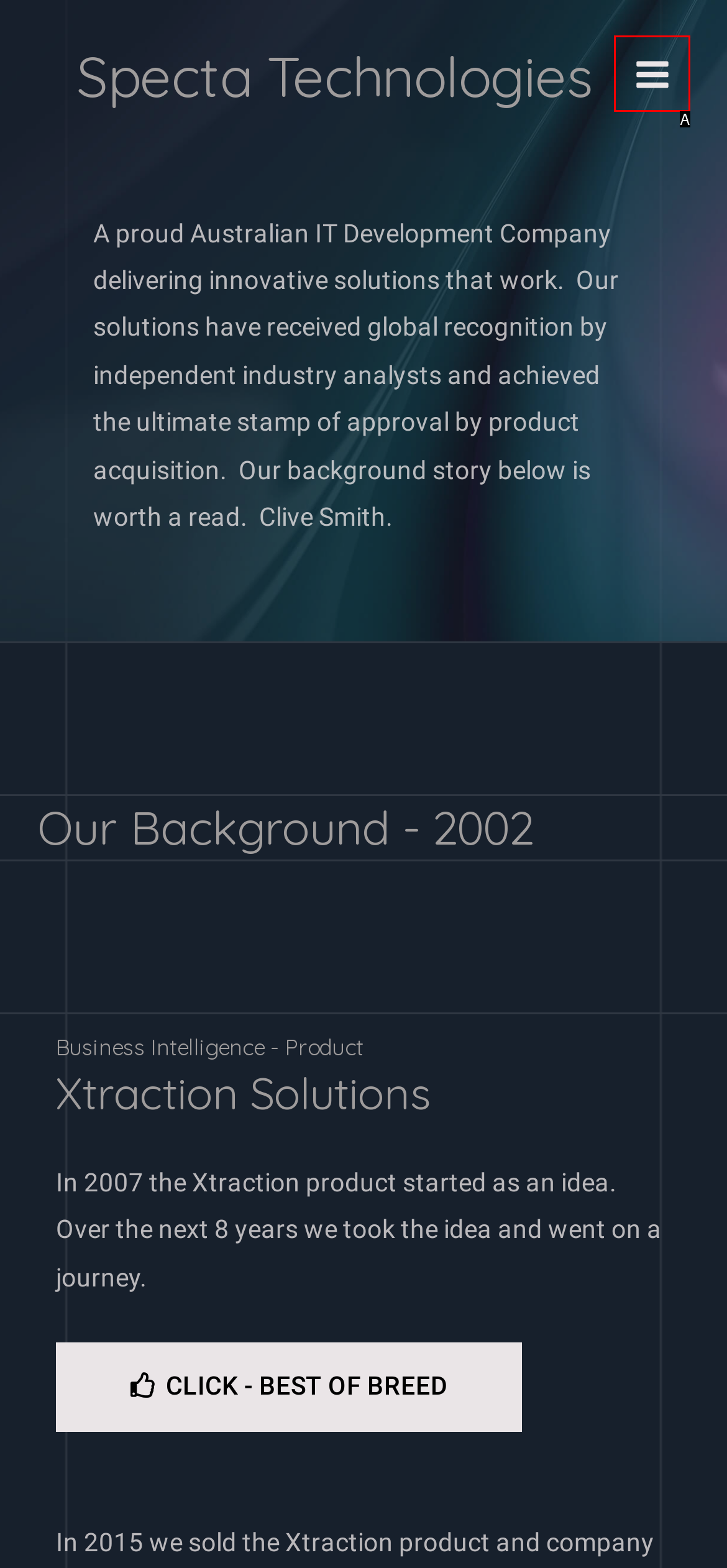Choose the option that matches the following description: Social Media
Reply with the letter of the selected option directly.

None